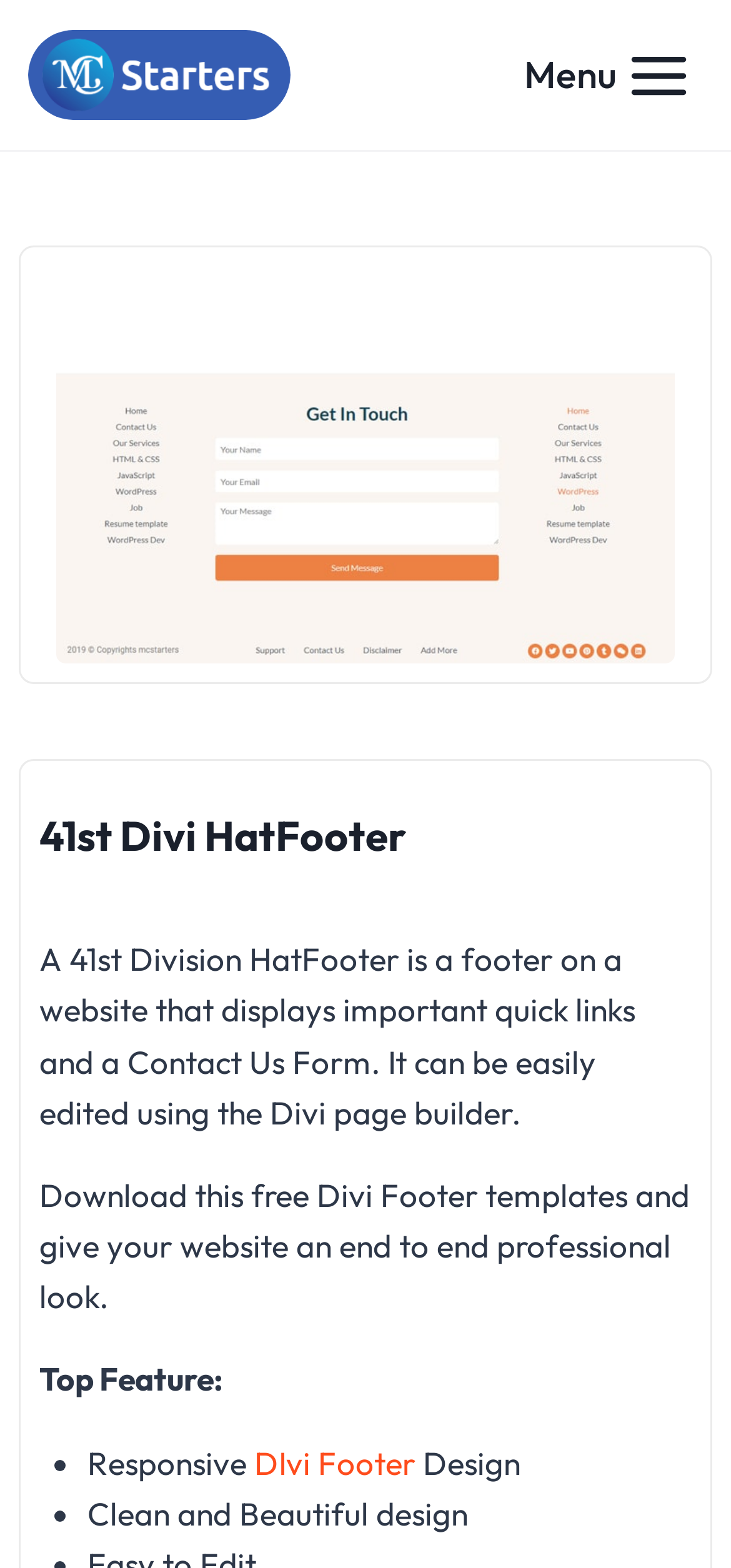Given the element description alt="Mc Starters Main Logo Circle", predict the bounding box coordinates for the UI element in the webpage screenshot. The format should be (top-left x, top-left y, bottom-right x, bottom-right y), and the values should be between 0 and 1.

[0.038, 0.02, 0.397, 0.076]